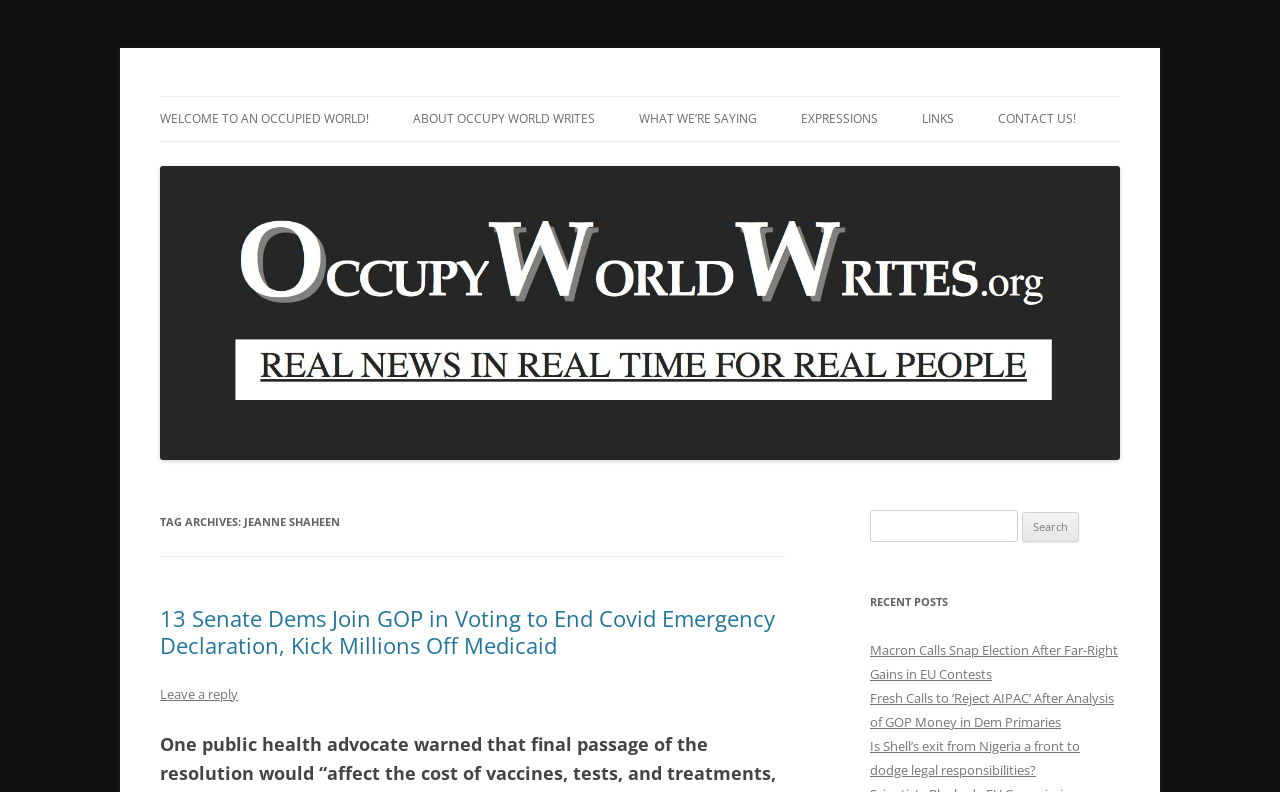Identify the bounding box coordinates of the section to be clicked to complete the task described by the following instruction: "Click on the 'ABOUT OCCUPY WORLD WRITES' link". The coordinates should be four float numbers between 0 and 1, formatted as [left, top, right, bottom].

[0.323, 0.122, 0.465, 0.178]